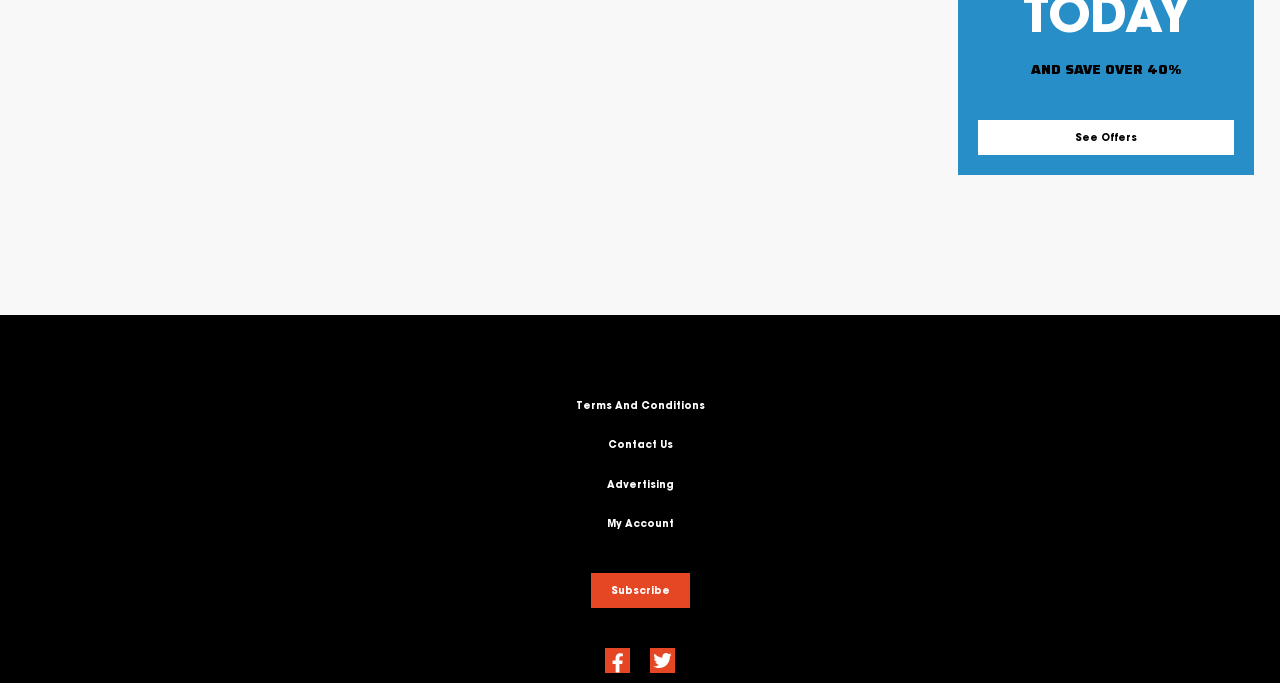What is the general topic of the webpage?
Based on the image, answer the question with a single word or brief phrase.

Shopping